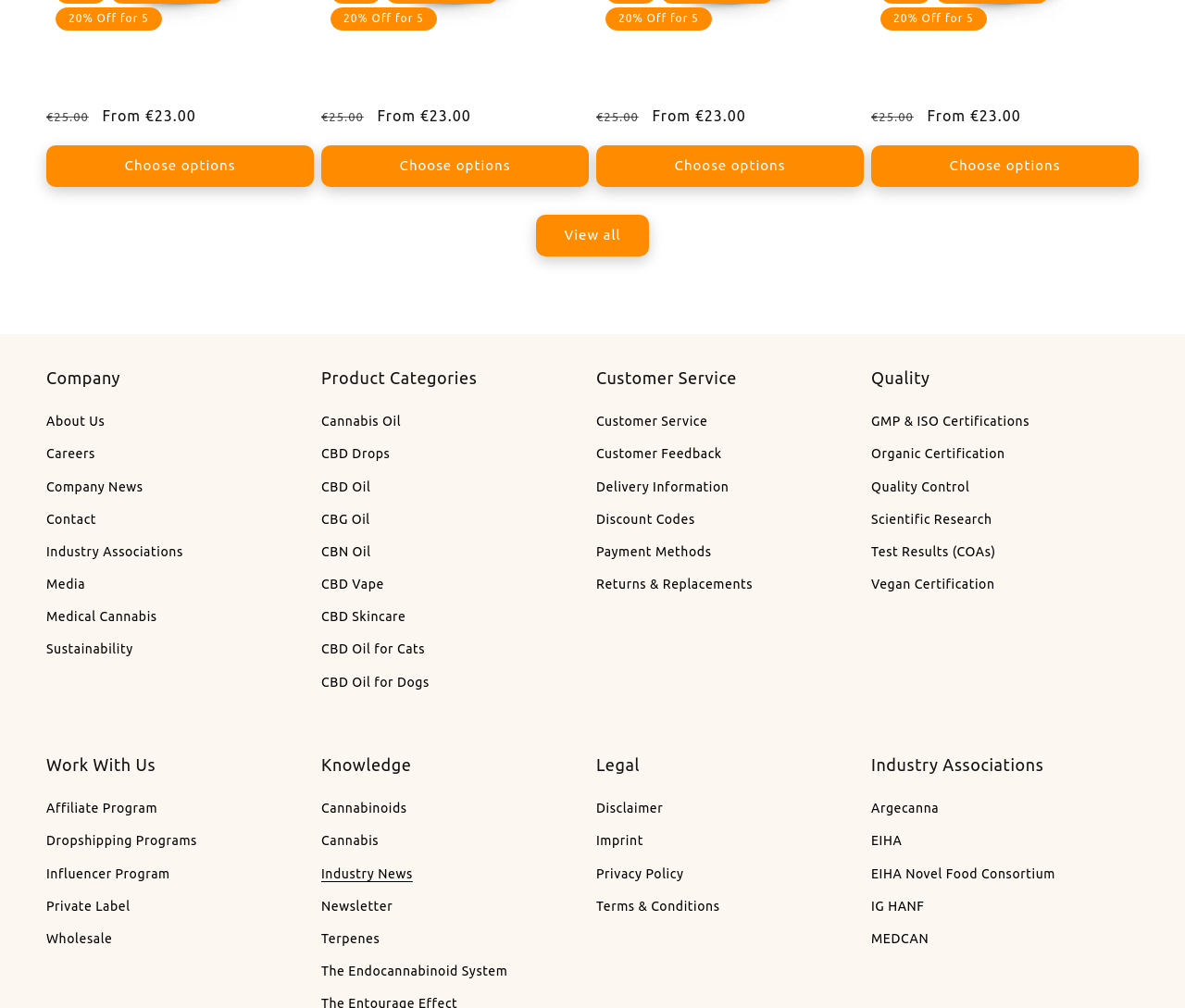Determine the bounding box coordinates of the element that should be clicked to execute the following command: "Learn about the company".

[0.039, 0.407, 0.089, 0.435]